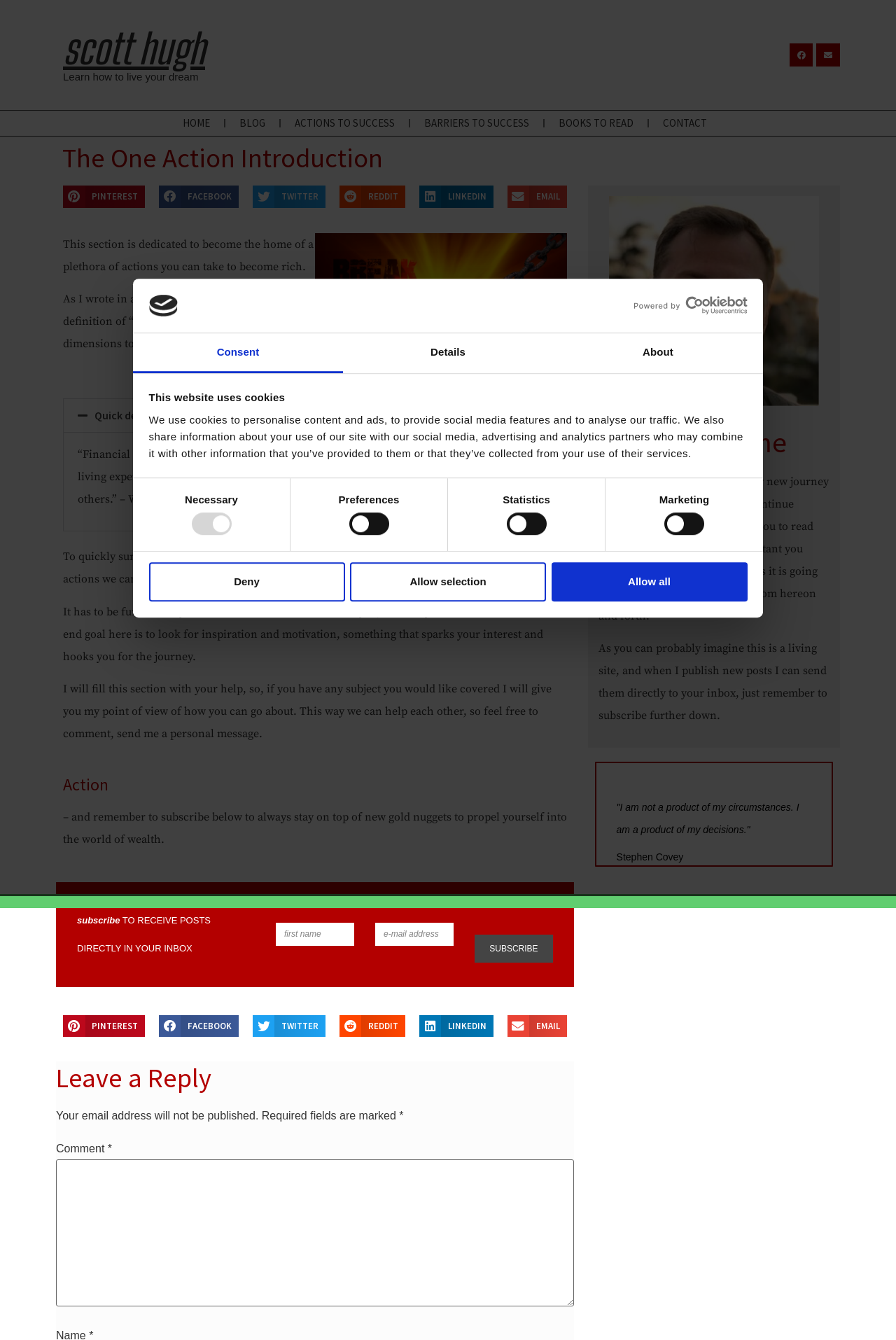Identify the bounding box coordinates of the clickable region required to complete the instruction: "Click the 'HOME' link". The coordinates should be given as four float numbers within the range of 0 and 1, i.e., [left, top, right, bottom].

[0.188, 0.083, 0.25, 0.101]